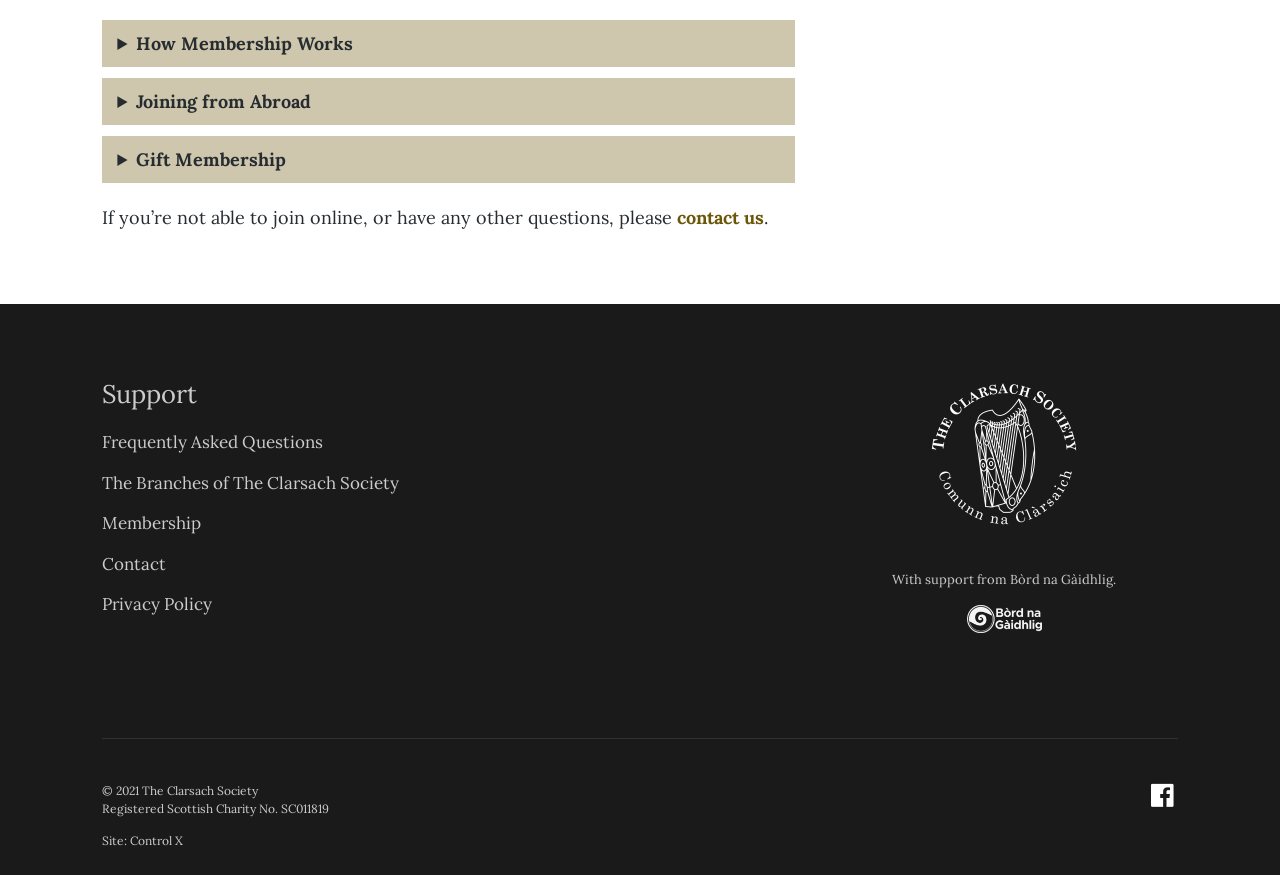Provide the bounding box coordinates of the HTML element this sentence describes: "Your Health".

None